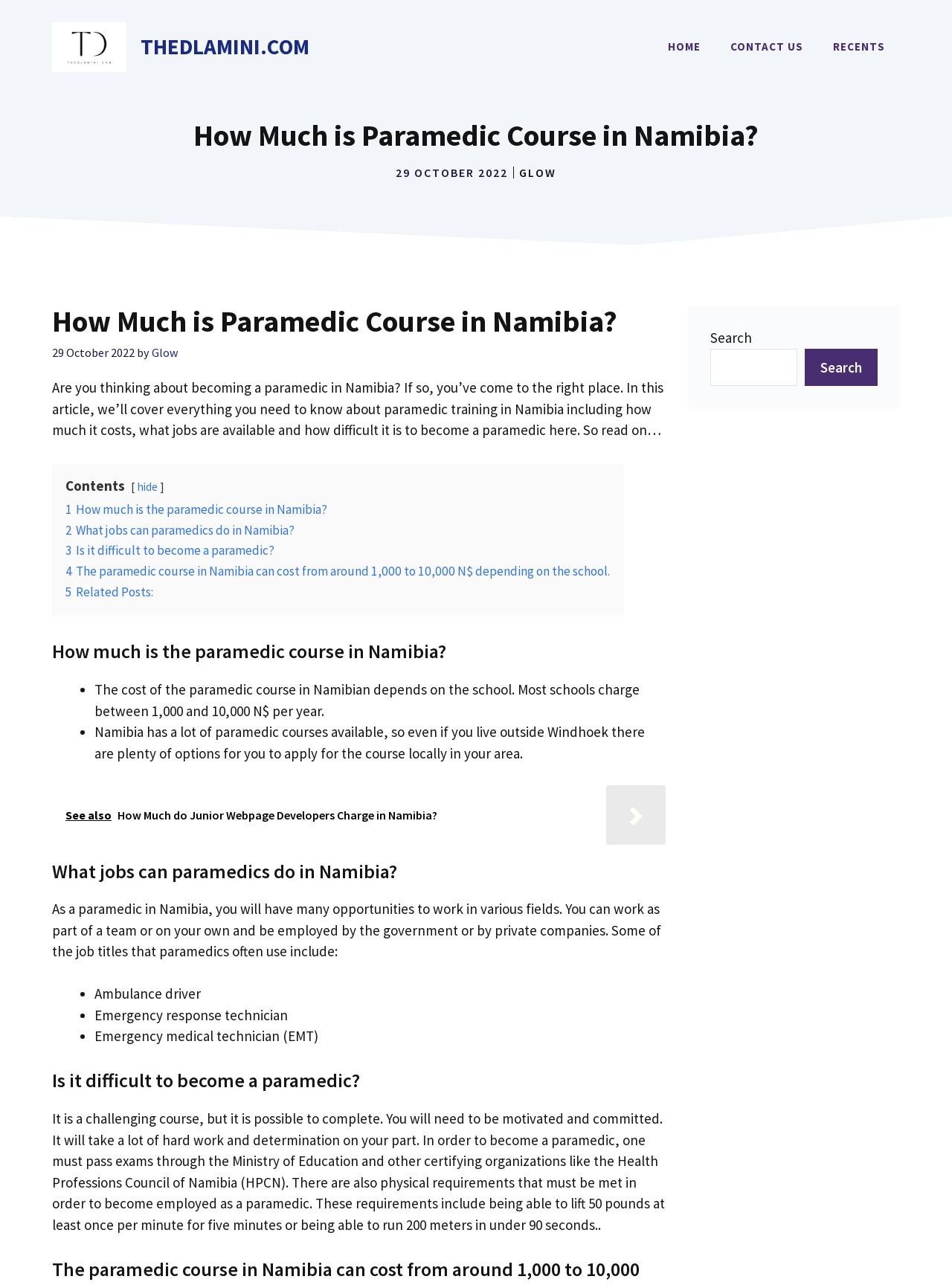Using the provided element description: "Home", identify the bounding box coordinates. The coordinates should be four floats between 0 and 1 in the order [left, top, right, bottom].

[0.686, 0.019, 0.752, 0.054]